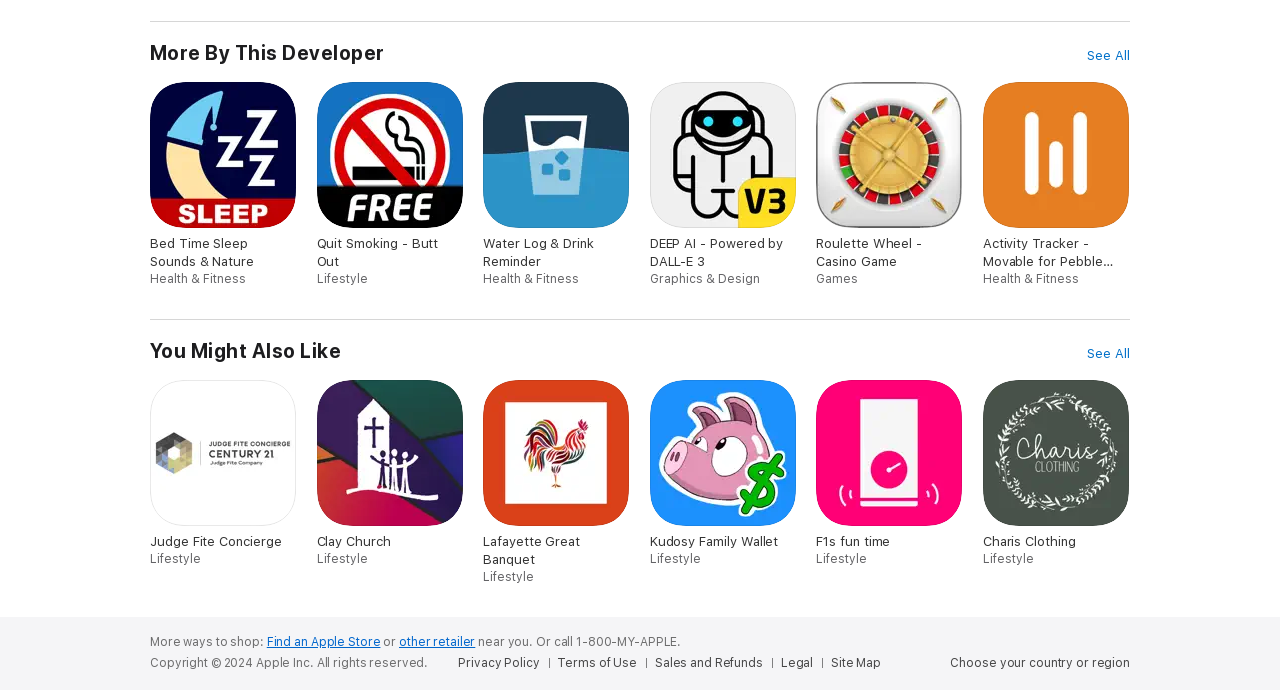What is the category of 'Bed Time Sleep Sounds & Nature'?
From the image, provide a succinct answer in one word or a short phrase.

Health & Fitness